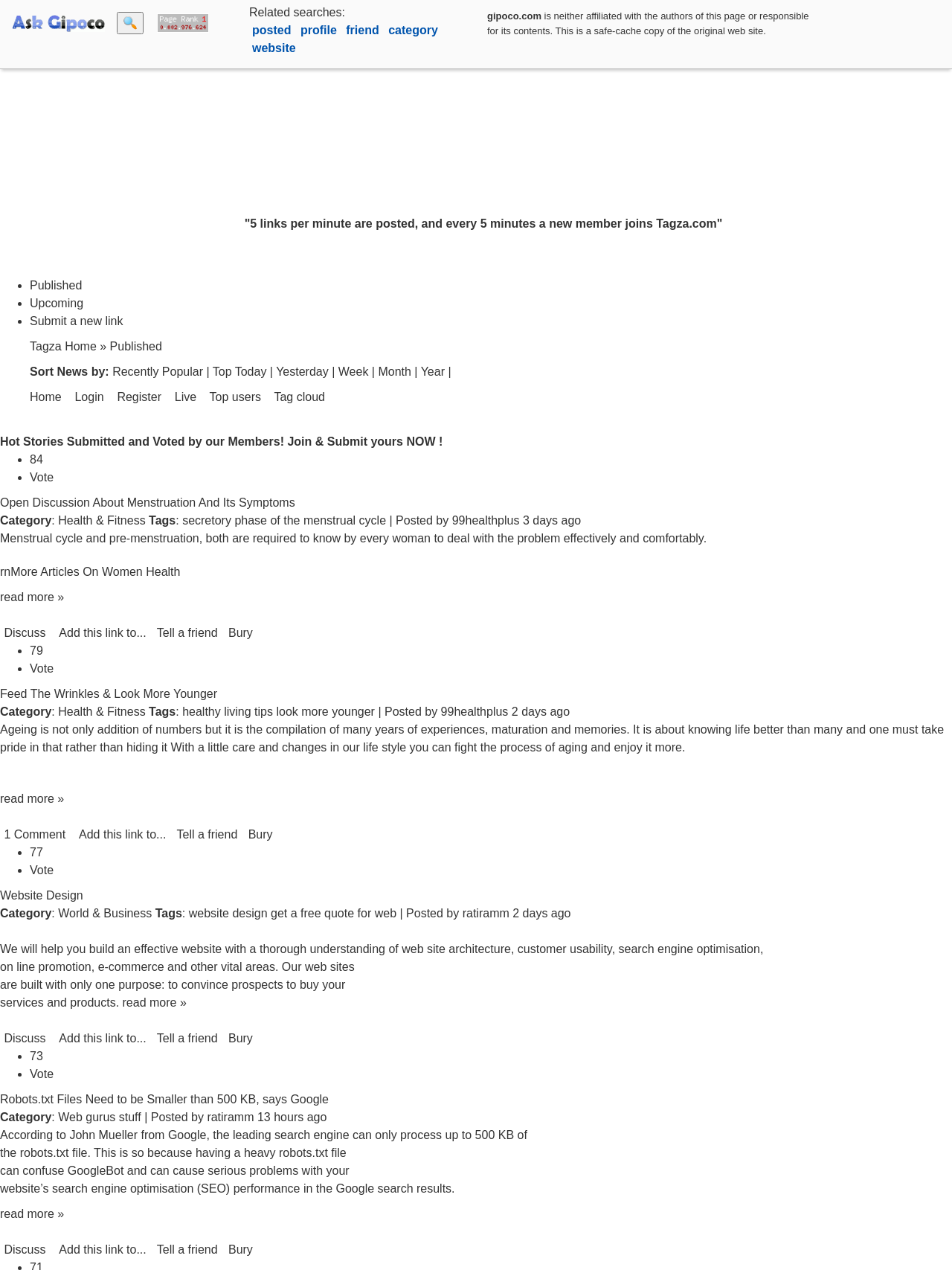Can you find the bounding box coordinates for the UI element given this description: "Contact Us"? Provide the coordinates as four float numbers between 0 and 1: [left, top, right, bottom].

None